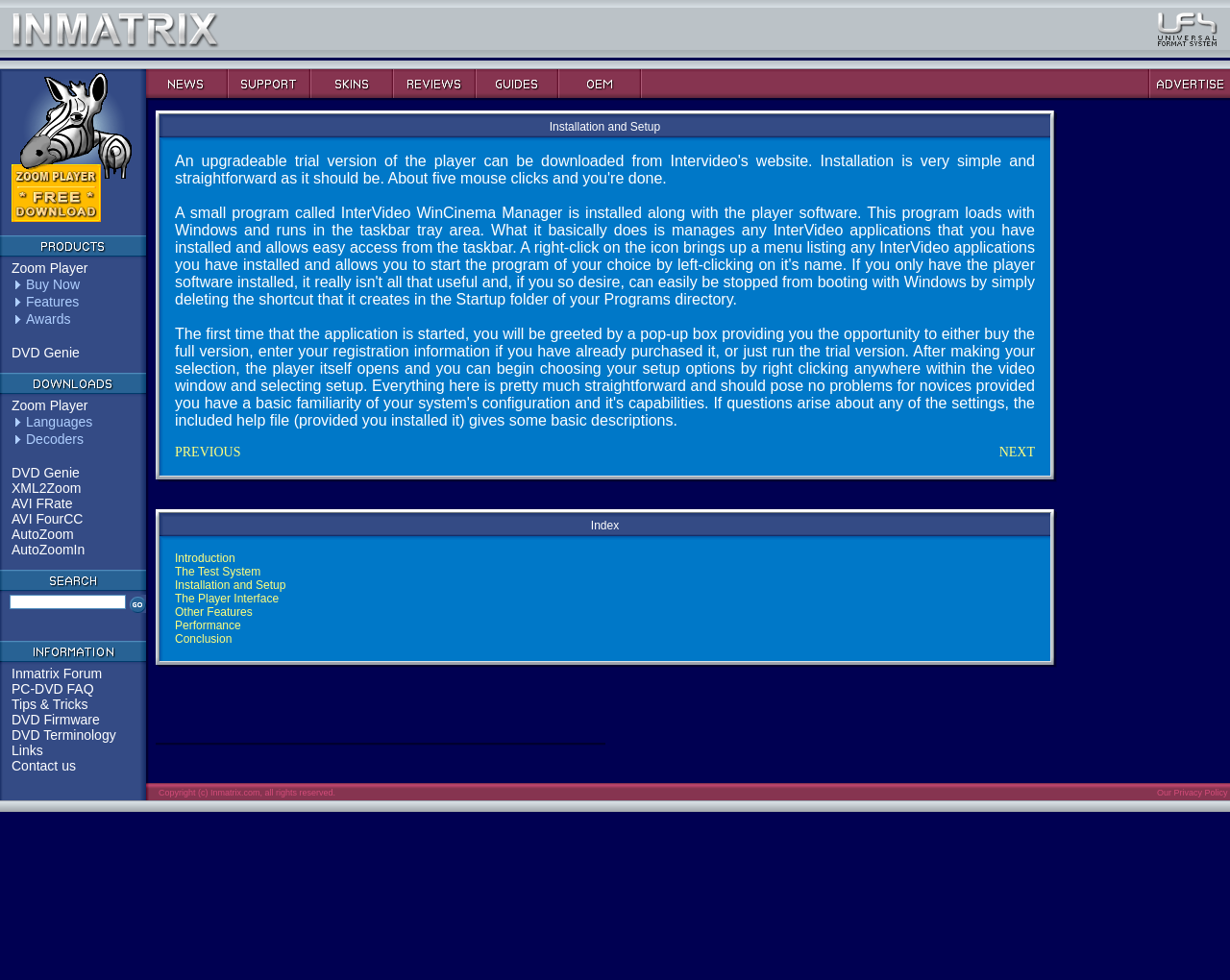Please identify the bounding box coordinates of the element's region that should be clicked to execute the following instruction: "Click the Buy Now link". The bounding box coordinates must be four float numbers between 0 and 1, i.e., [left, top, right, bottom].

[0.021, 0.282, 0.065, 0.298]